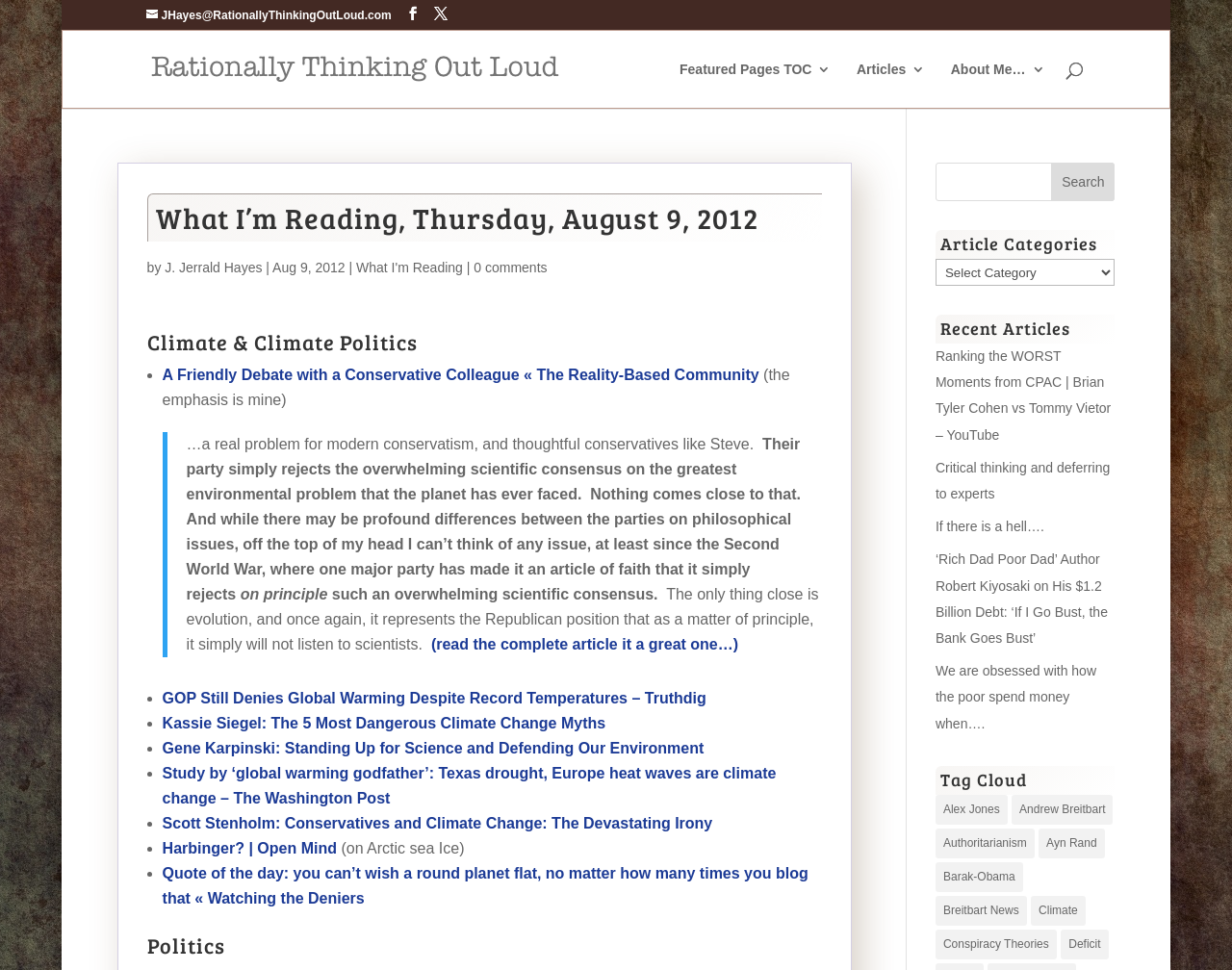Please identify the bounding box coordinates of the element I need to click to follow this instruction: "View the 'Featured Pages TOC 3'".

[0.552, 0.064, 0.675, 0.111]